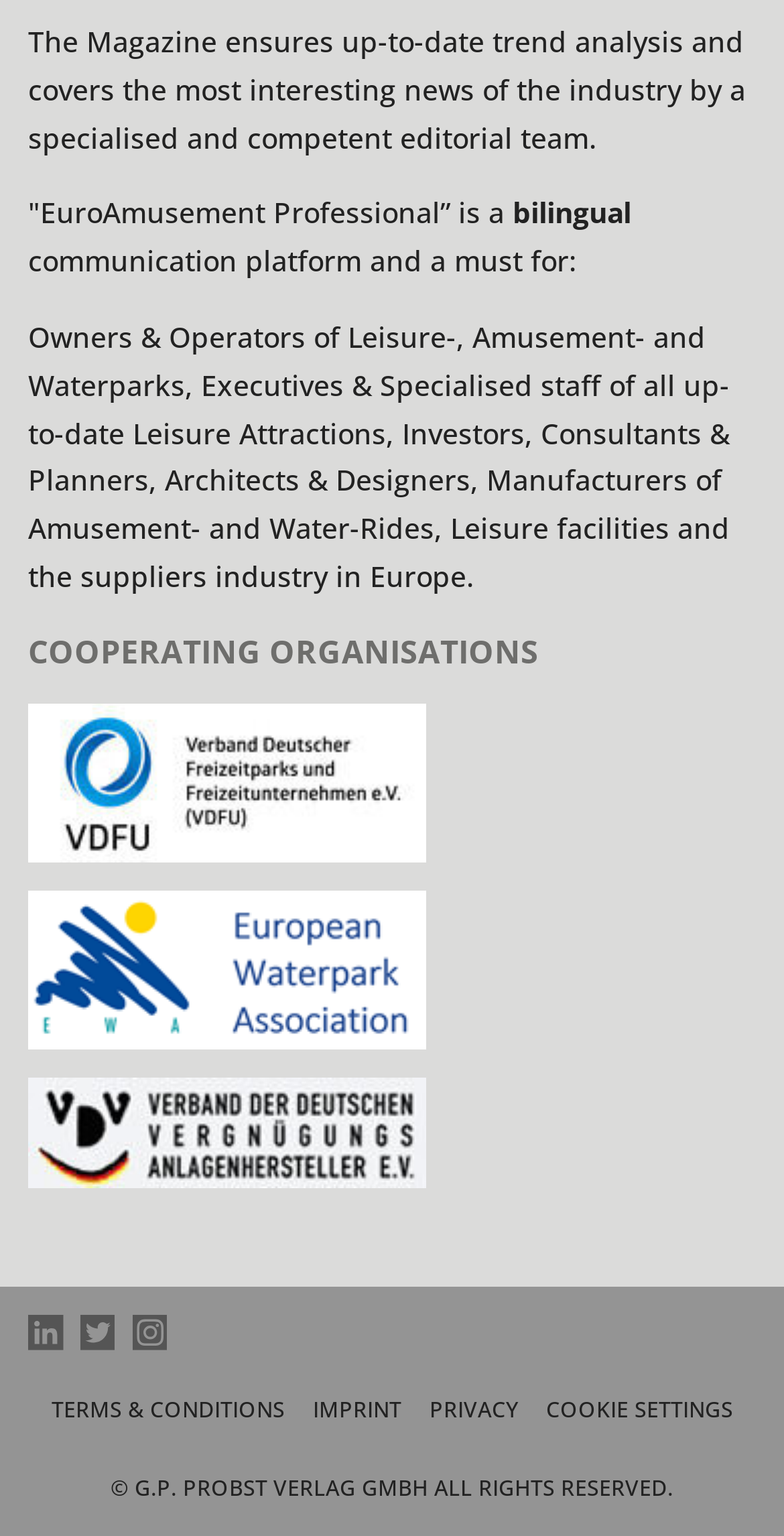What is the name of the magazine?
Please give a well-detailed answer to the question.

The name of the magazine is mentioned in the static text element '“EuroAmusement Professional” is a' which is located at the top of the webpage.